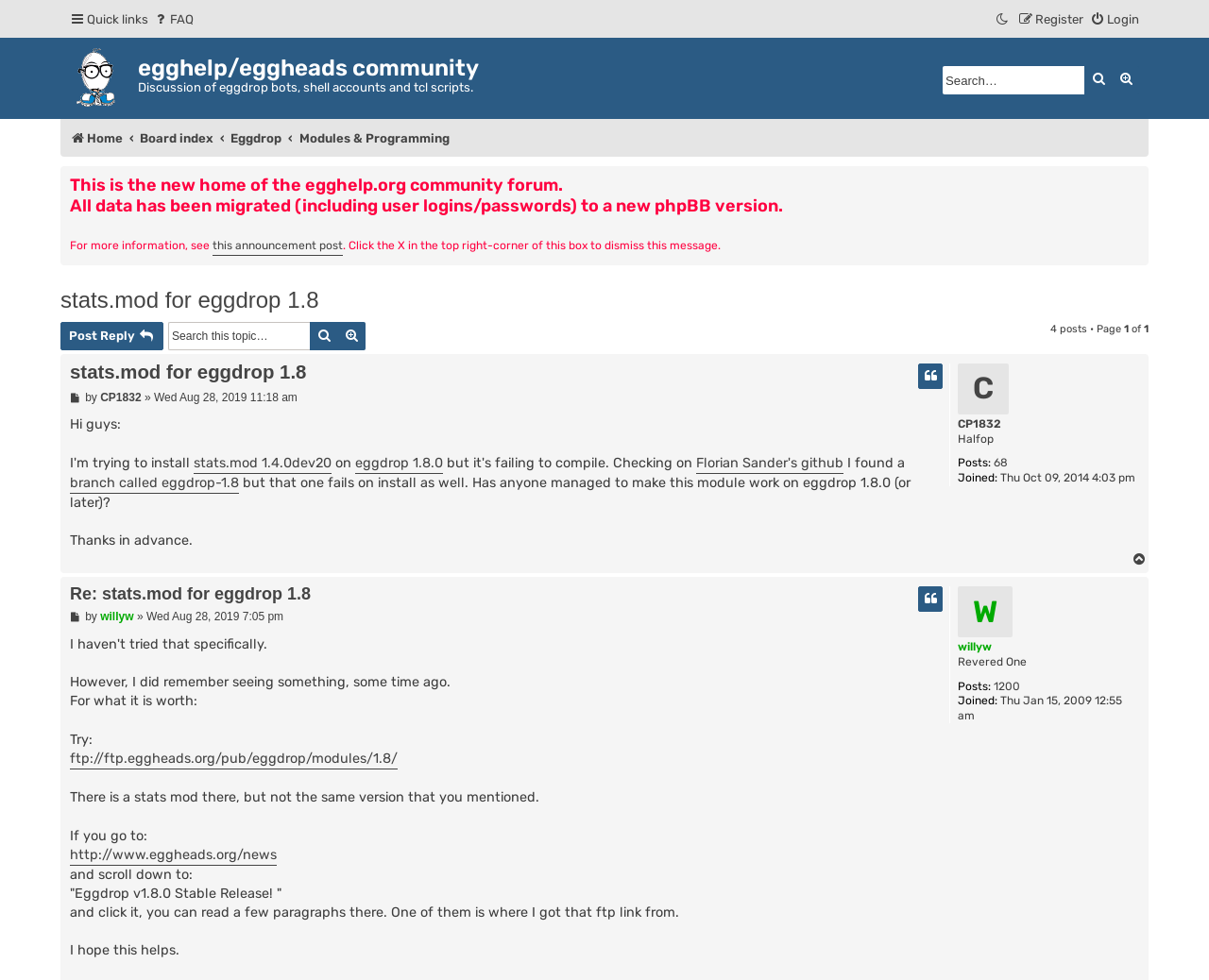What is the topic of discussion?
Look at the image and provide a short answer using one word or a phrase.

stats.mod for eggdrop 1.8